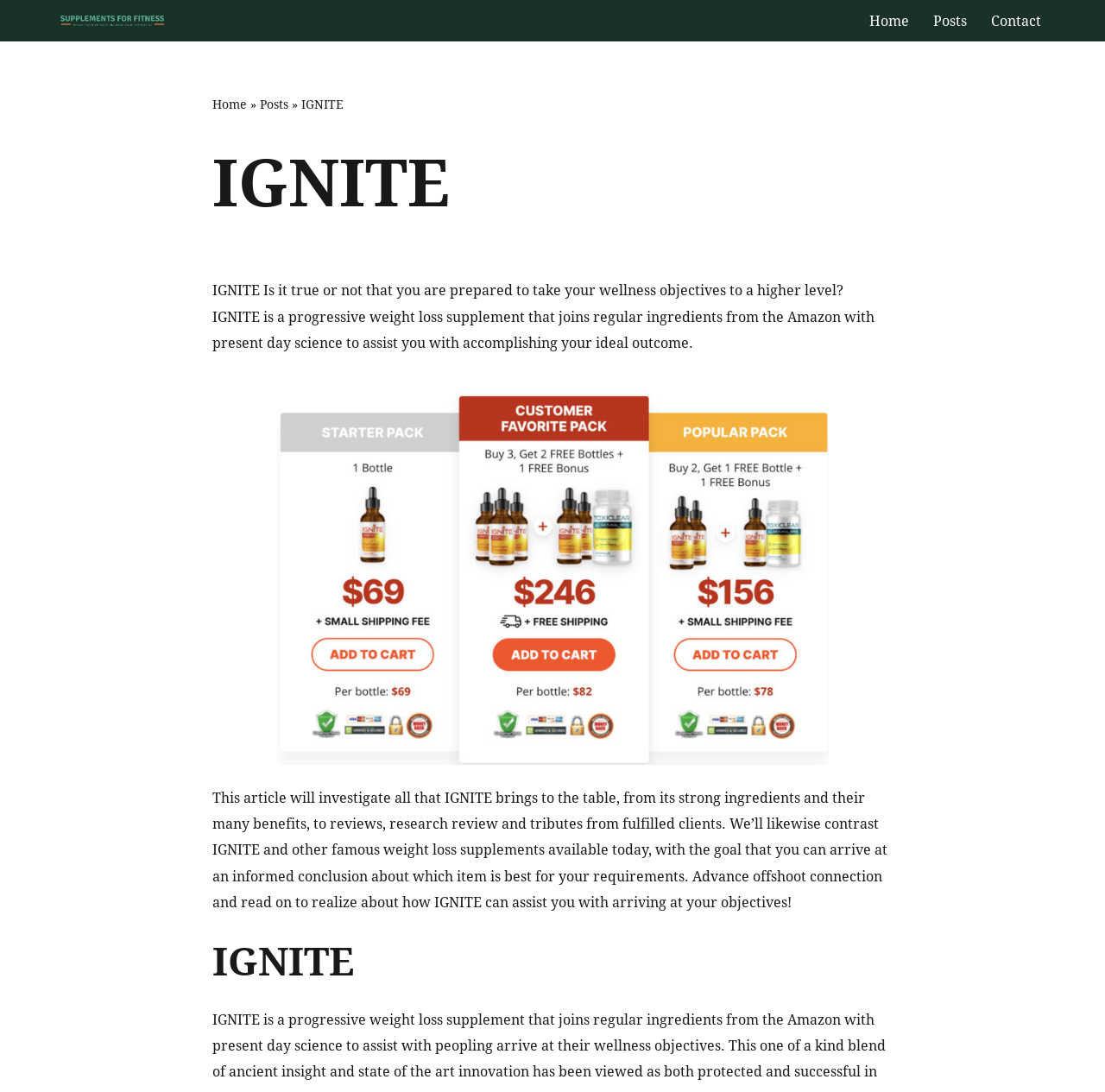Create a detailed summary of all the visual and textual information on the webpage.

The webpage is about IGNITE, a weight loss supplement that combines natural ingredients from the Amazon with modern science. At the top left corner, there is a link to skip to the content. Next to it, on the top left, is the Supplements For Fitness Logo, which is an image. On the top right, there is a primary navigation menu with links to Home, Posts, and Contact.

Below the navigation menu, there is a heading that reads "IGNITE" in large font. Underneath the heading, there is a paragraph of text that introduces IGNITE as a progressive weight loss supplement that can help individuals achieve their ideal outcome. The text also mentions that the article will explore the benefits of IGNITE, reviews, and comparisons with other weight loss supplements.

To the right of the introductory text, there is a large image of IGNITE. Below the image, there is another block of text that continues to discuss the benefits of IGNITE and its ability to help individuals reach their goals. The text also mentions that the article will provide an informed conclusion about which product is best for the reader's requirements.

At the very bottom of the page, there is another heading that reads "IGNITE" in large font, likely serving as a conclusion or summary of the article.